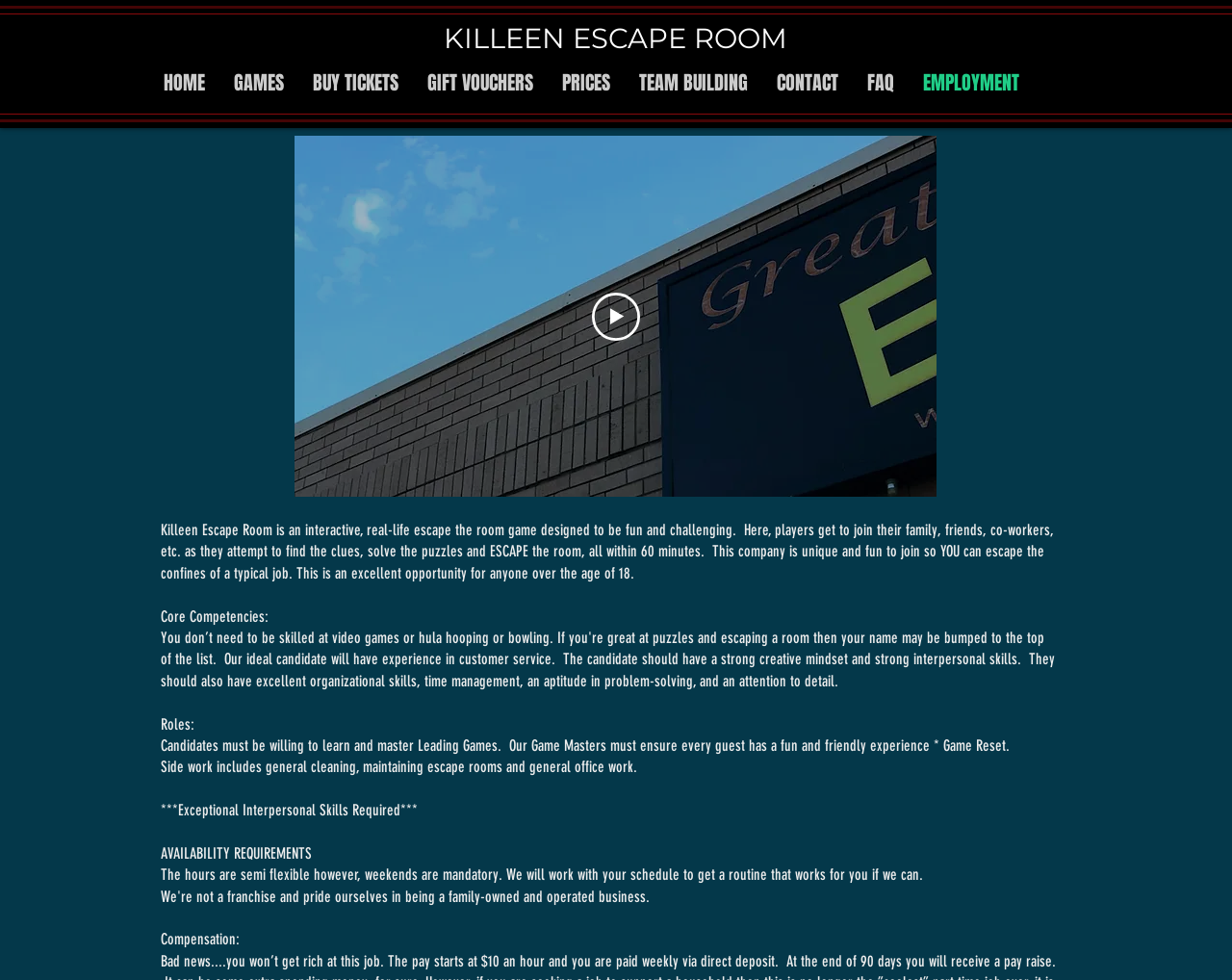Write an exhaustive caption that covers the webpage's main aspects.

The webpage is about employment opportunities at the Killeen Escape Room, an interactive escape room game attraction serving Killeen and Harker Heights. At the top of the page, there is a large heading "KILLEEN ESCAPE ROOM" followed by a navigation menu with links to different sections of the website, including "HOME", "GAMES", "BUY TICKETS", and "EMPLOYMENT", which is the current page.

Below the navigation menu, there is a video player with a play button, accompanied by an image with the text "Killeen Escape Room HIRING VIDEO". The video player is positioned near the top center of the page.

To the right of the video player, there is an iframe with embedded content. Below the video player, there is a block of text that describes the company and the job opportunity, including the type of work, the required skills, and the compensation.

The text is divided into sections with headings such as "Core Competencies", "Roles", and "AVAILABILITY REQUIREMENTS". The text describes the job requirements, including the need for exceptional interpersonal skills, willingness to learn and master leading games, and availability to work weekends.

There are 7 static text elements on the page, each describing a different aspect of the job opportunity. The text is positioned in the middle and bottom sections of the page, with the headings and paragraphs arranged in a clear and readable format.